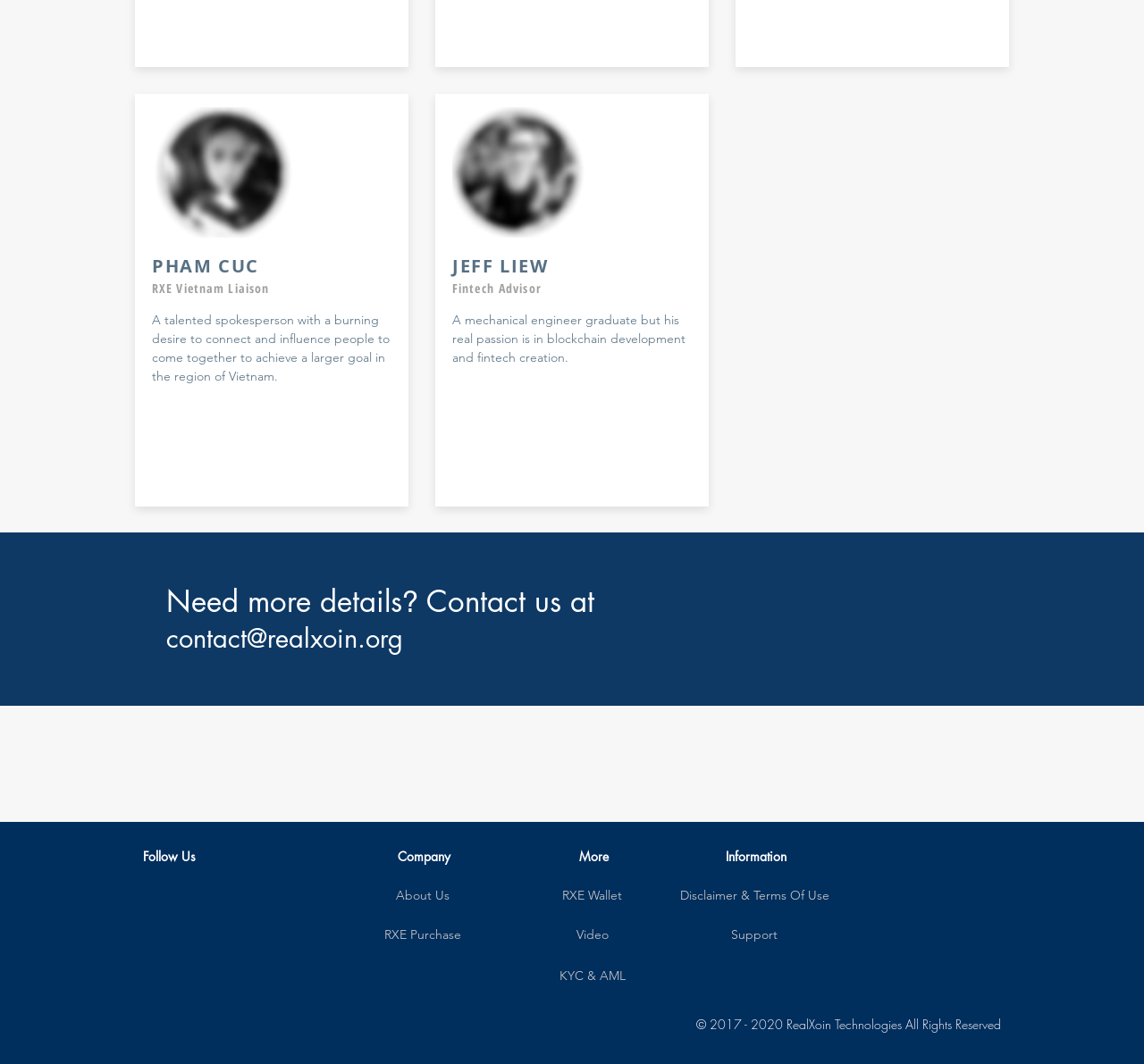Extract the bounding box coordinates of the UI element described: "RXE Wallet". Provide the coordinates in the format [left, top, right, bottom] with values ranging from 0 to 1.

[0.469, 0.83, 0.566, 0.854]